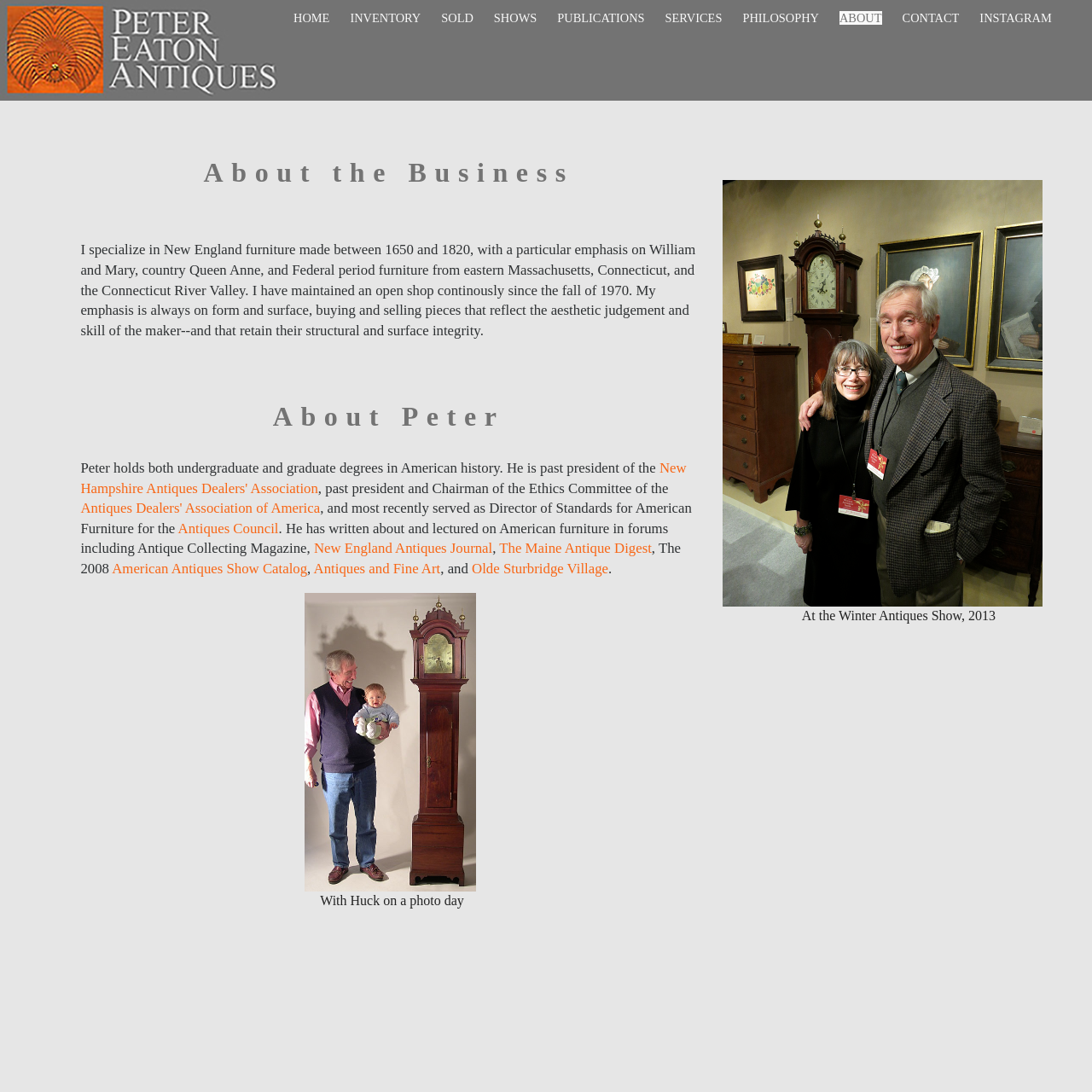Please give a short response to the question using one word or a phrase:
Who is in the photo with Peter?

grandson Huck